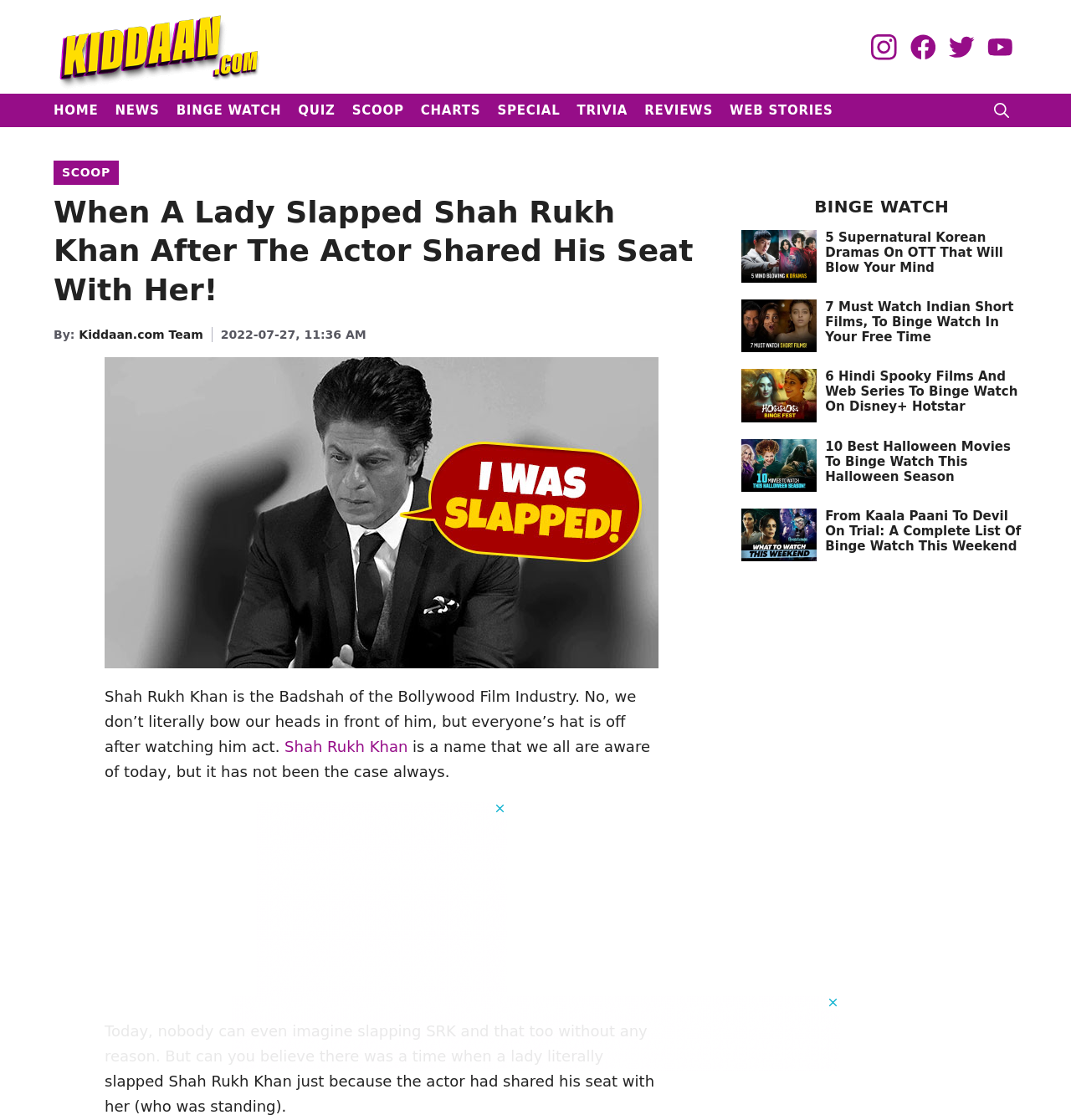Provide the bounding box coordinates of the section that needs to be clicked to accomplish the following instruction: "View the latest news on the sidebar."

[0.692, 0.22, 0.763, 0.236]